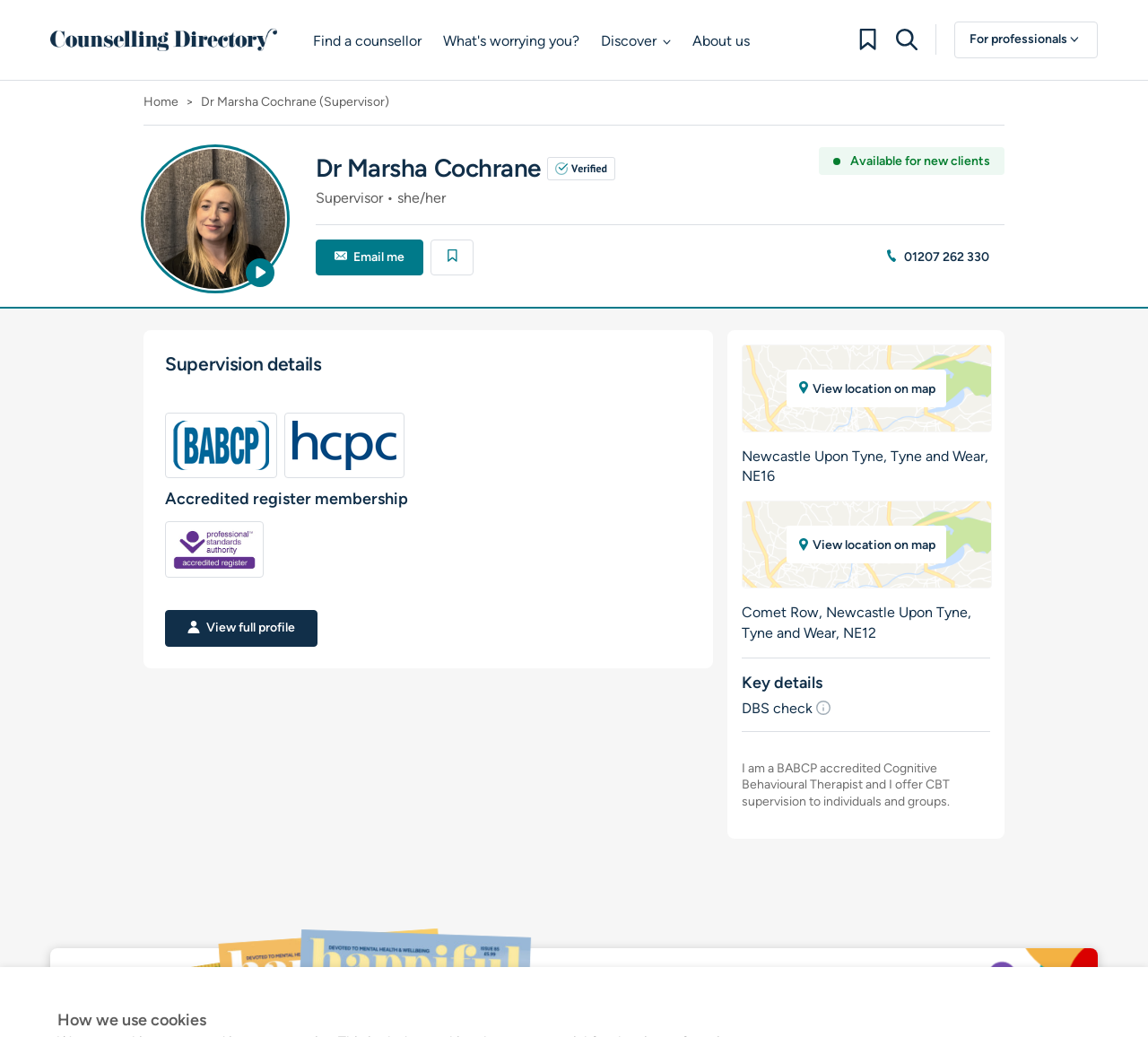Look at the image and give a detailed response to the following question: Is Dr Marsha Cochrane available for new clients?

The webpage indicates that Dr Marsha Cochrane is available for new clients, as shown by the text 'Available for new clients'.